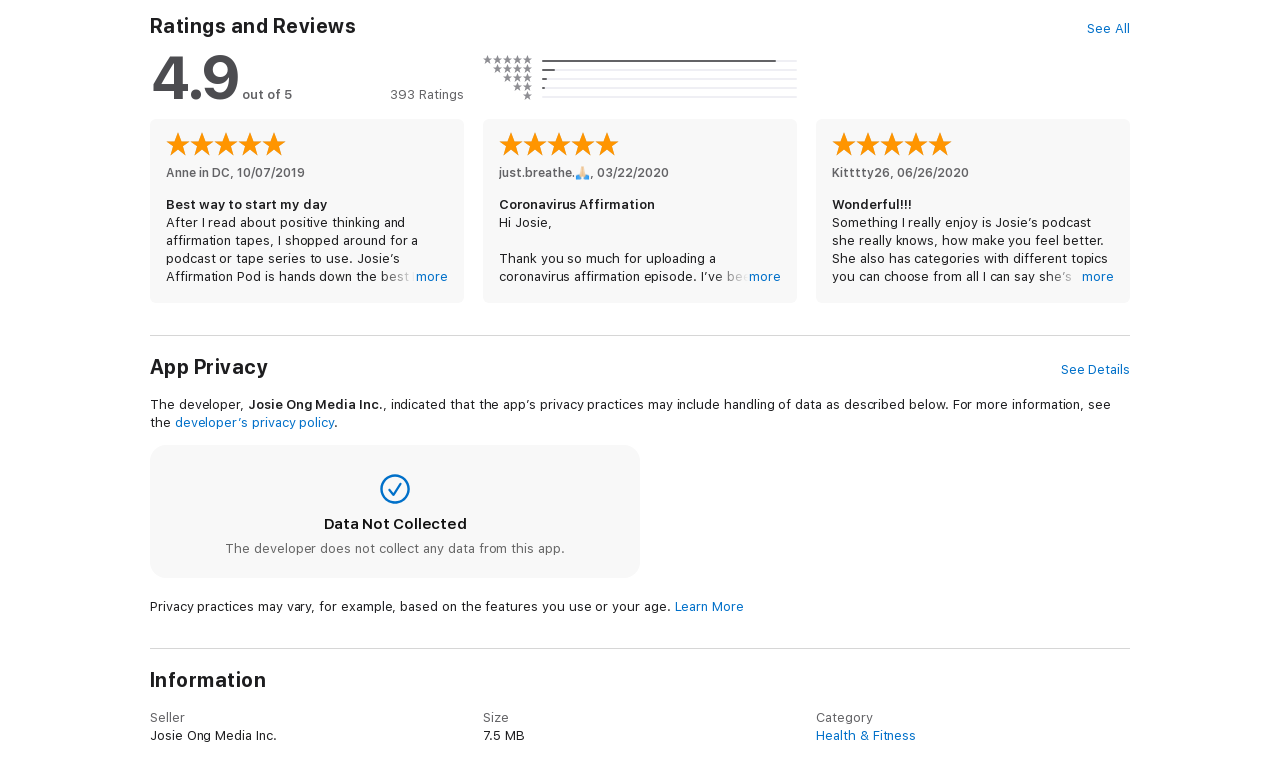Please find the bounding box coordinates of the element that you should click to achieve the following instruction: "See All". The coordinates should be presented as four float numbers between 0 and 1: [left, top, right, bottom].

[0.85, 0.026, 0.883, 0.05]